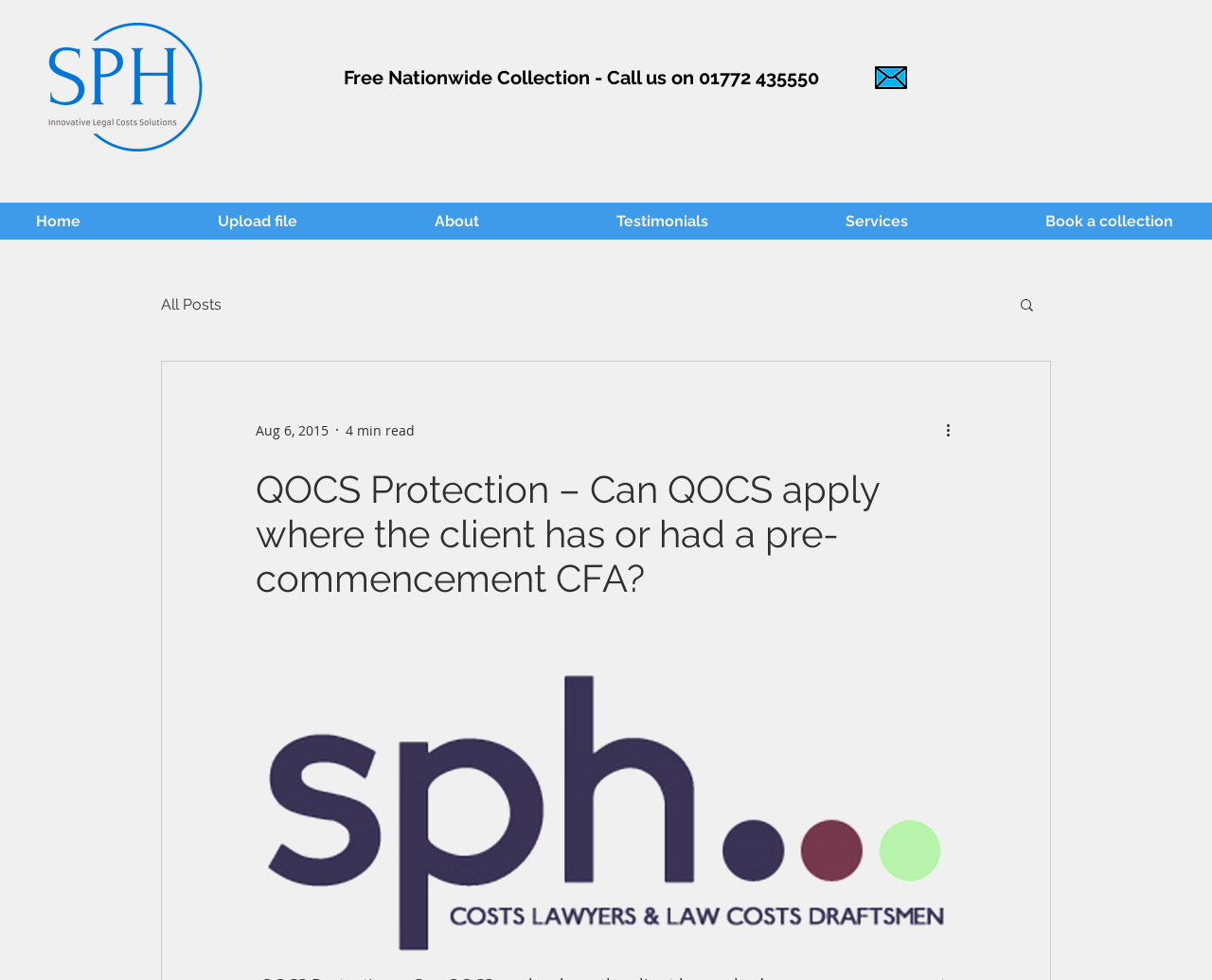Locate the bounding box coordinates of the region to be clicked to comply with the following instruction: "Read the blog post". The coordinates must be four float numbers between 0 and 1, in the form [left, top, right, bottom].

[0.211, 0.476, 0.789, 0.613]